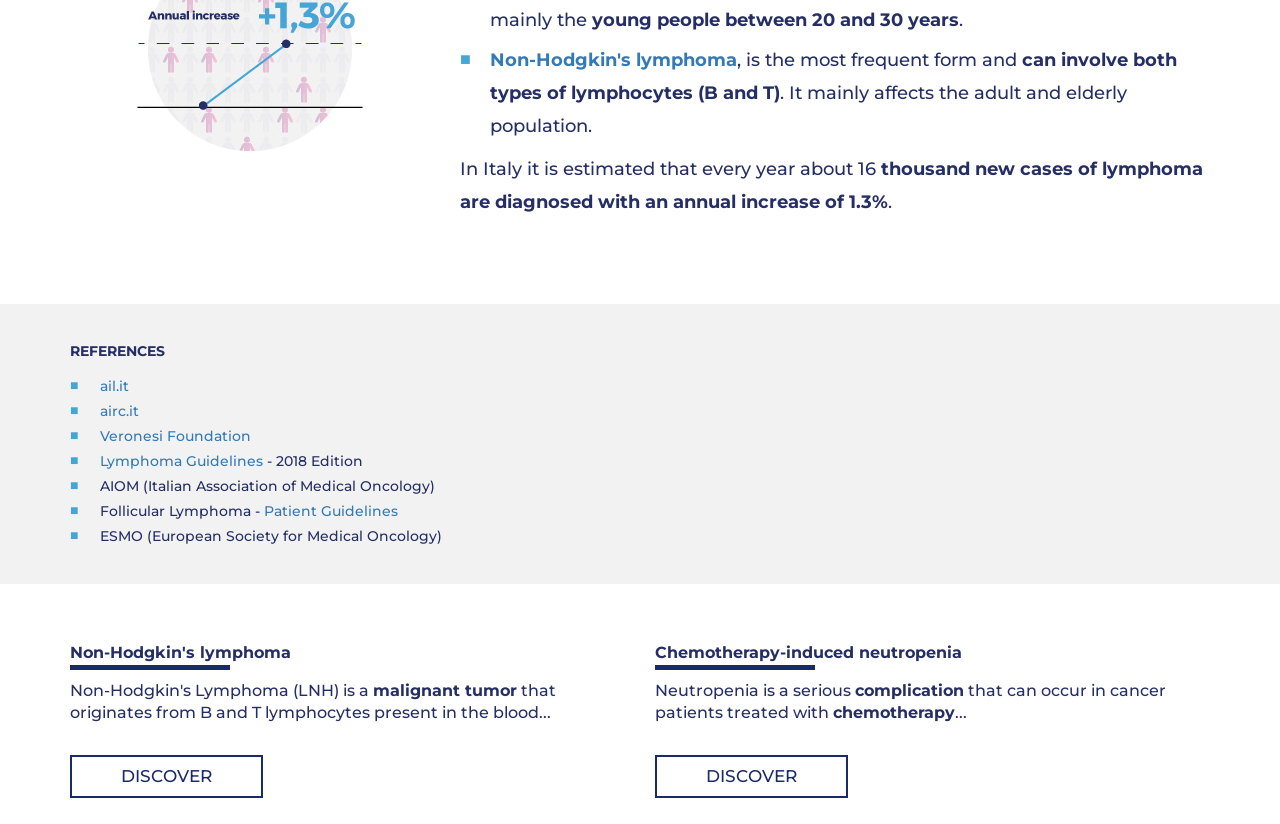Find and specify the bounding box coordinates that correspond to the clickable region for the instruction: "Discover more".

[0.055, 0.917, 0.205, 0.968]